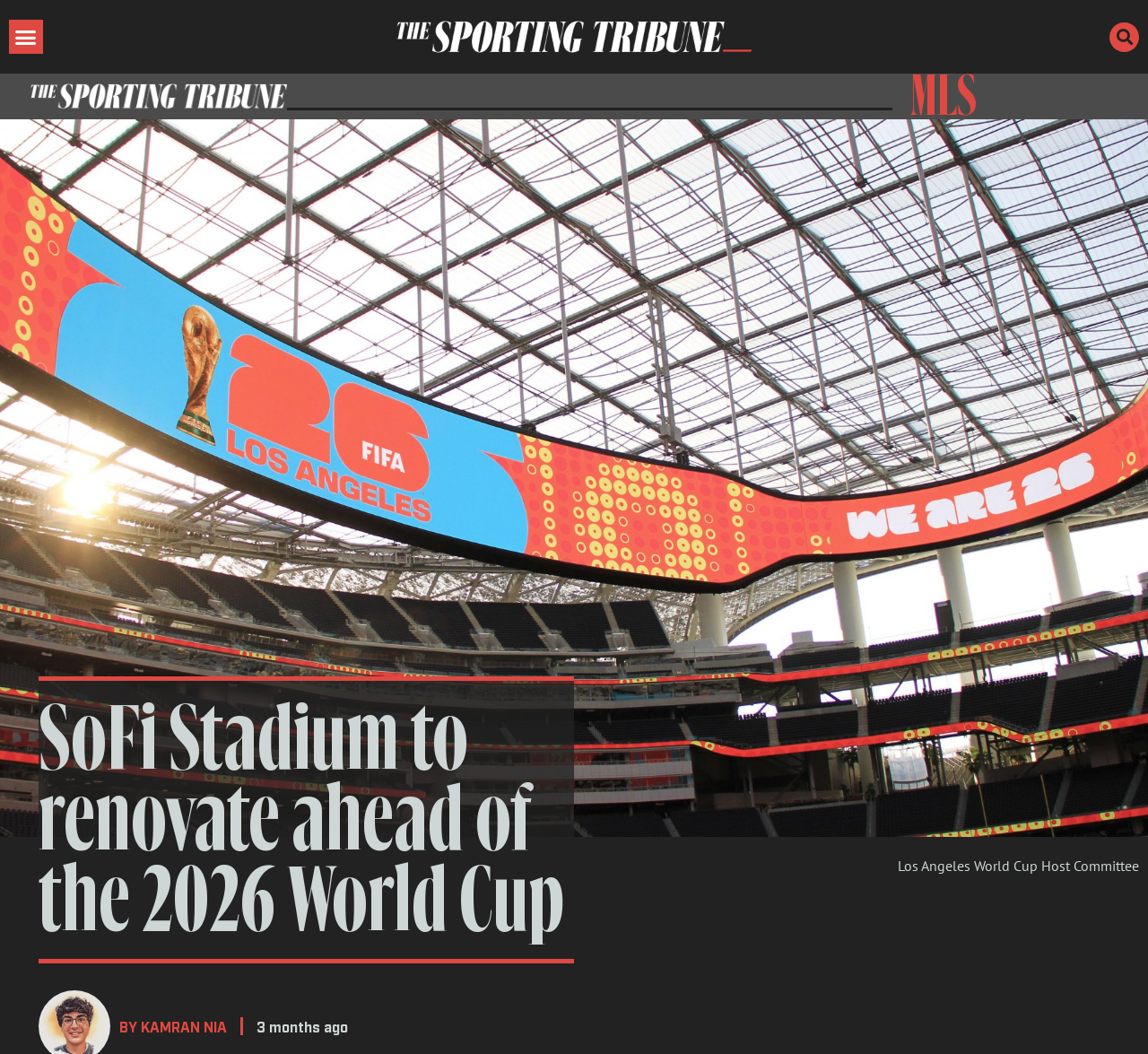Based on the image, please elaborate on the answer to the following question:
Who is the author of the article?

I found this answer by looking at the link element 'BY KAMRAN NIA' which is located near the bottom of the webpage, suggesting that Kamran Nia is the author of the article.